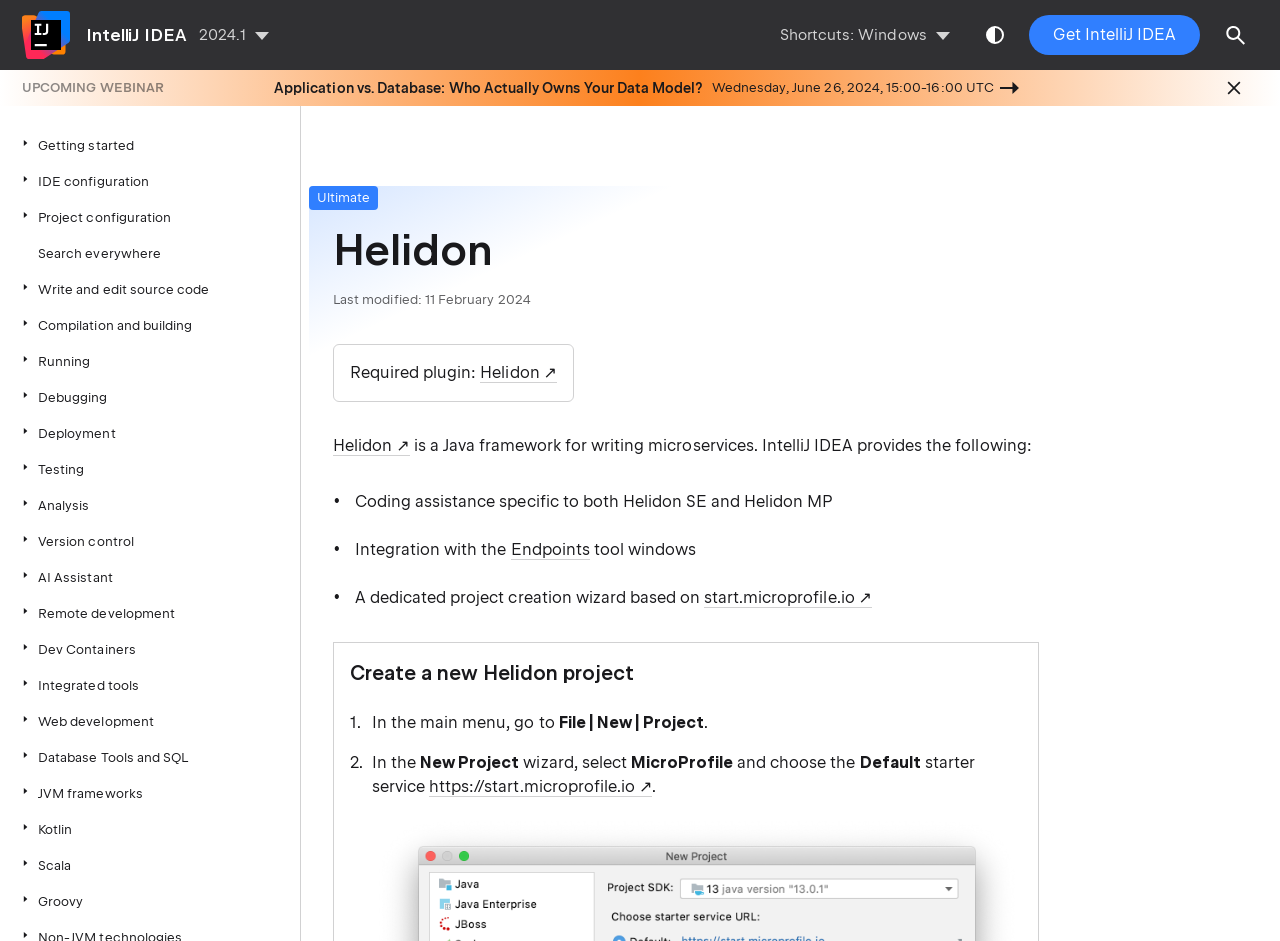Please provide a comprehensive response to the question based on the details in the image: What is the theme switch button located?

I found the theme switch button by looking at the button element with the text 'Switch theme' which has a bounding box coordinate of [0.763, 0.018, 0.791, 0.056]. This coordinate indicates that the button is located at the top right of the webpage.